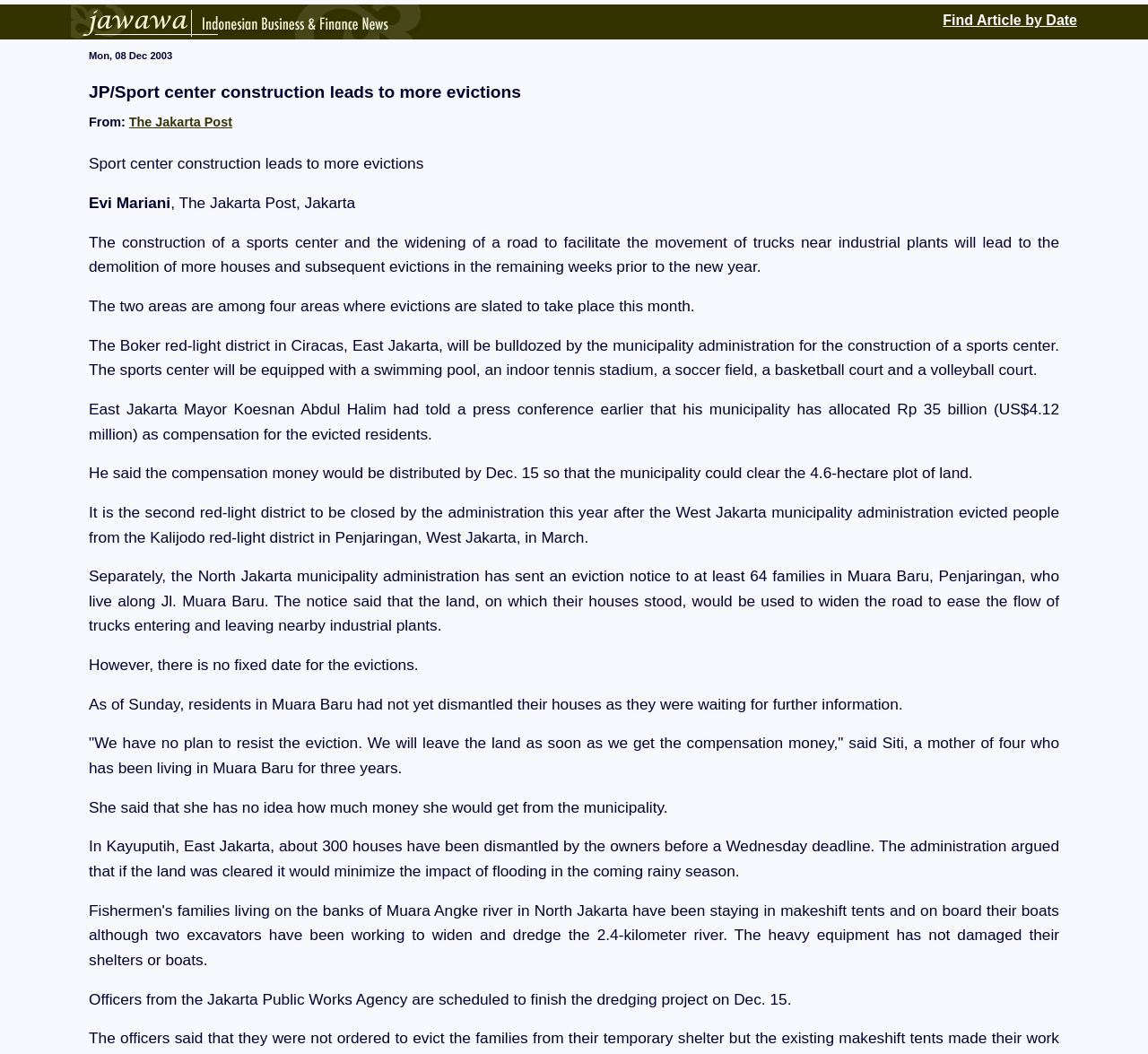Please determine the bounding box coordinates for the element with the description: "The Jakarta Post".

[0.112, 0.109, 0.202, 0.123]